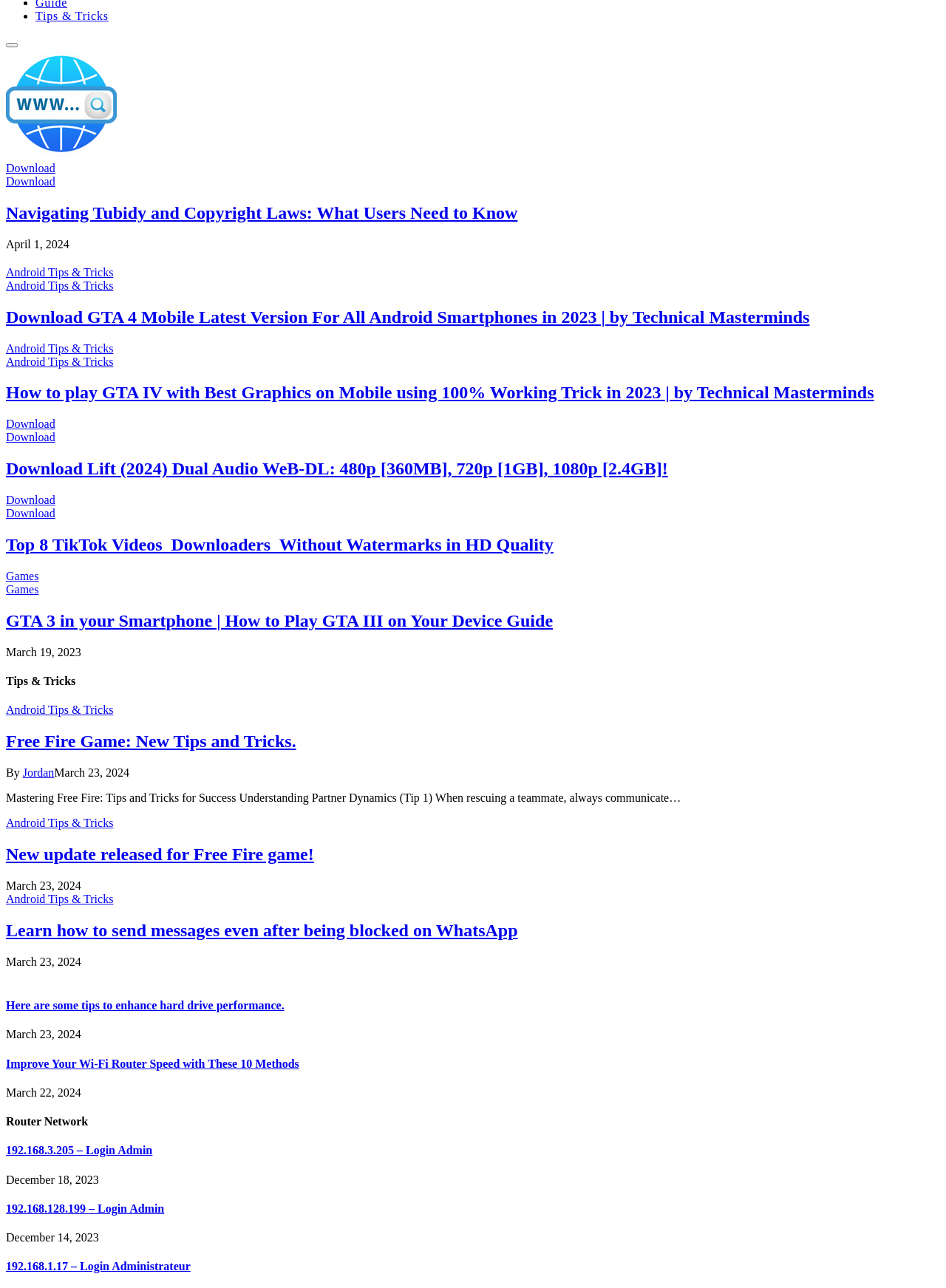Identify the bounding box coordinates for the UI element described as: "192.168.1.17 – Login Administrateur".

[0.006, 0.978, 0.201, 0.988]